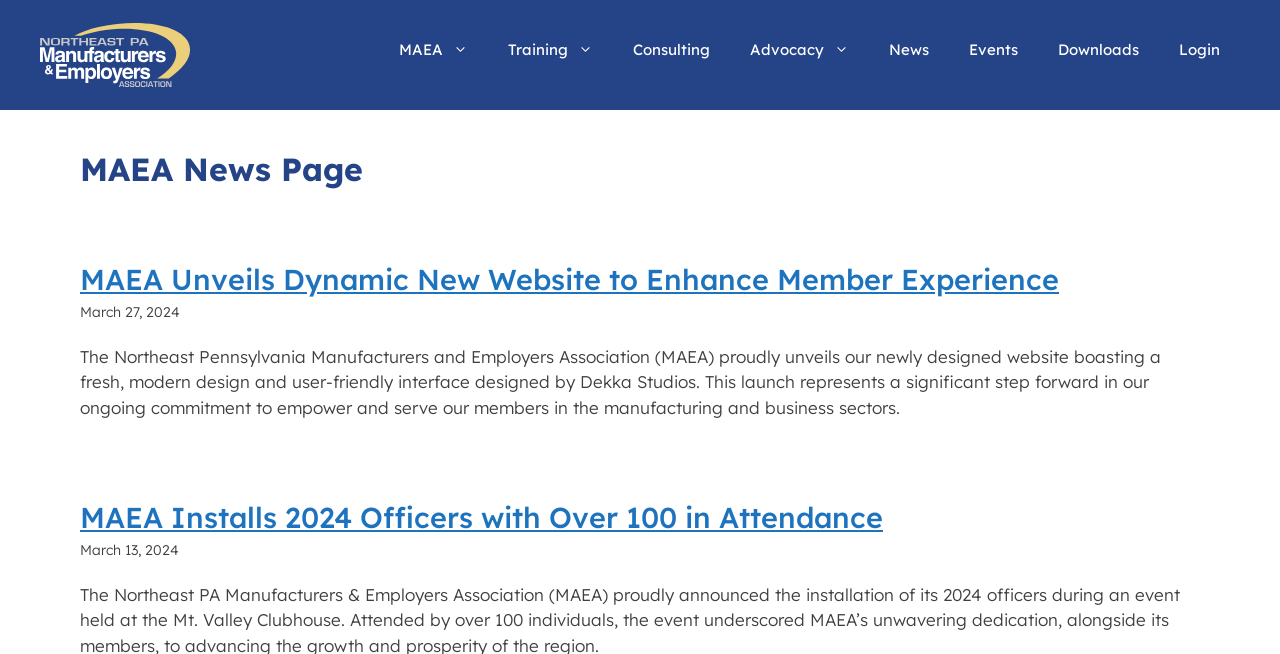How many navigation links are there?
Could you please answer the question thoroughly and with as much detail as possible?

The navigation links can be found in the 'Primary' navigation section. There are 8 links in total, which are 'MAEA', 'Training', 'Consulting', 'Advocacy', 'News', 'Events', 'Downloads', and 'Login'.